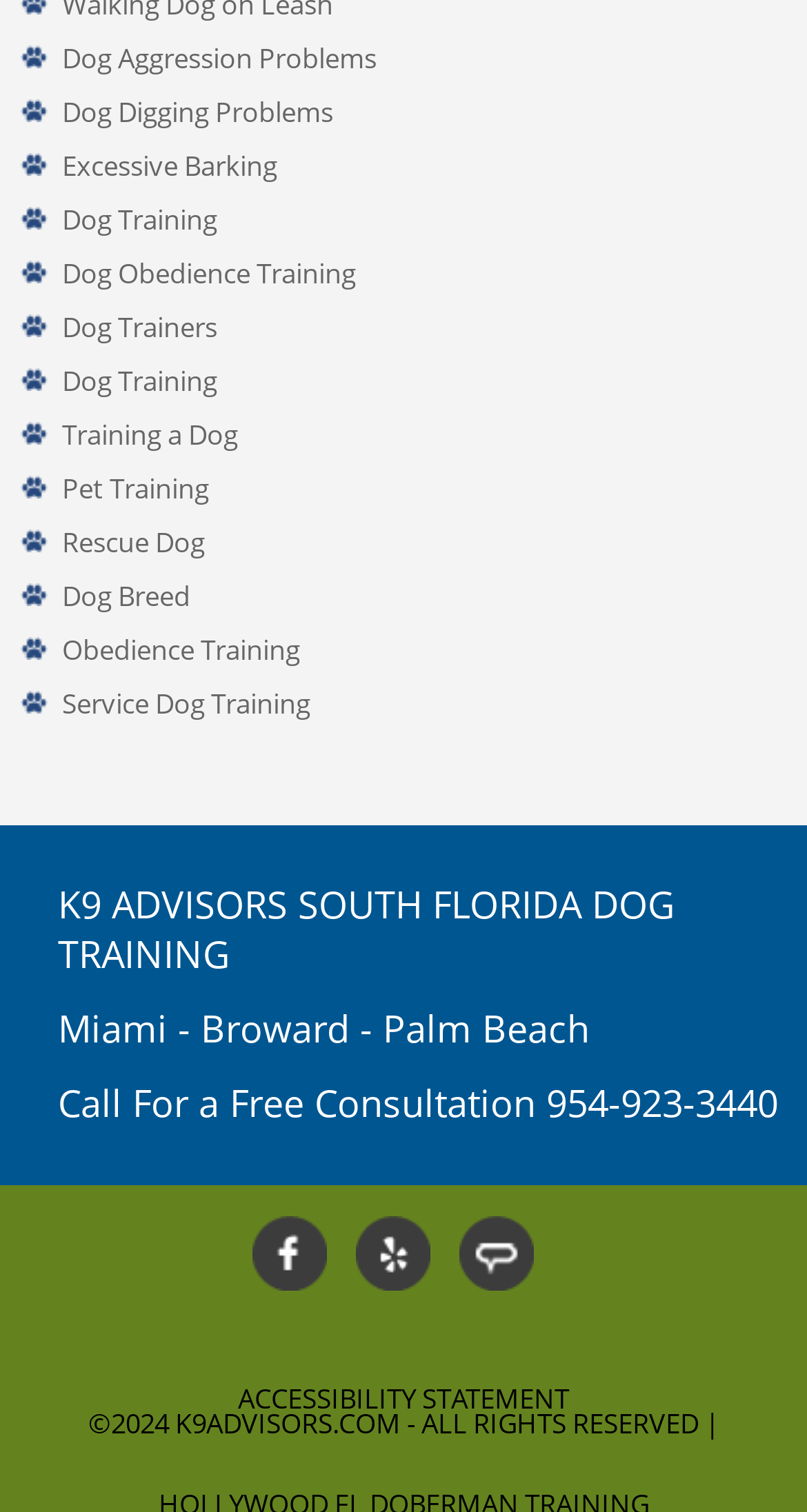Provide the bounding box coordinates of the HTML element described by the text: "Accessibility Statement".

[0.295, 0.913, 0.705, 0.938]